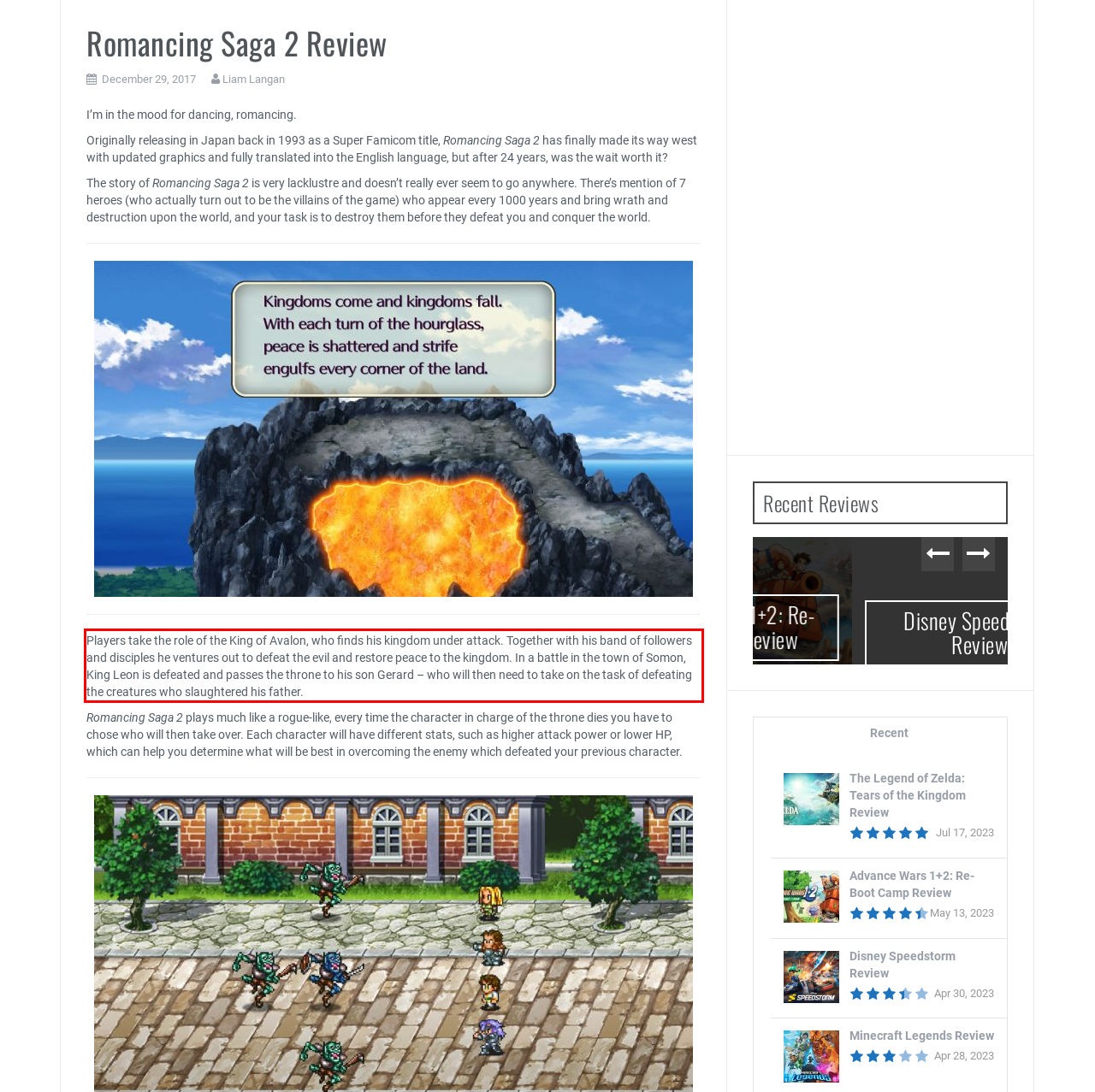Given the screenshot of a webpage, identify the red rectangle bounding box and recognize the text content inside it, generating the extracted text.

Players take the role of the King of Avalon, who finds his kingdom under attack. Together with his band of followers and disciples he ventures out to defeat the evil and restore peace to the kingdom. In a battle in the town of Somon, King Leon is defeated and passes the throne to his son Gerard – who will then need to take on the task of defeating the creatures who slaughtered his father.